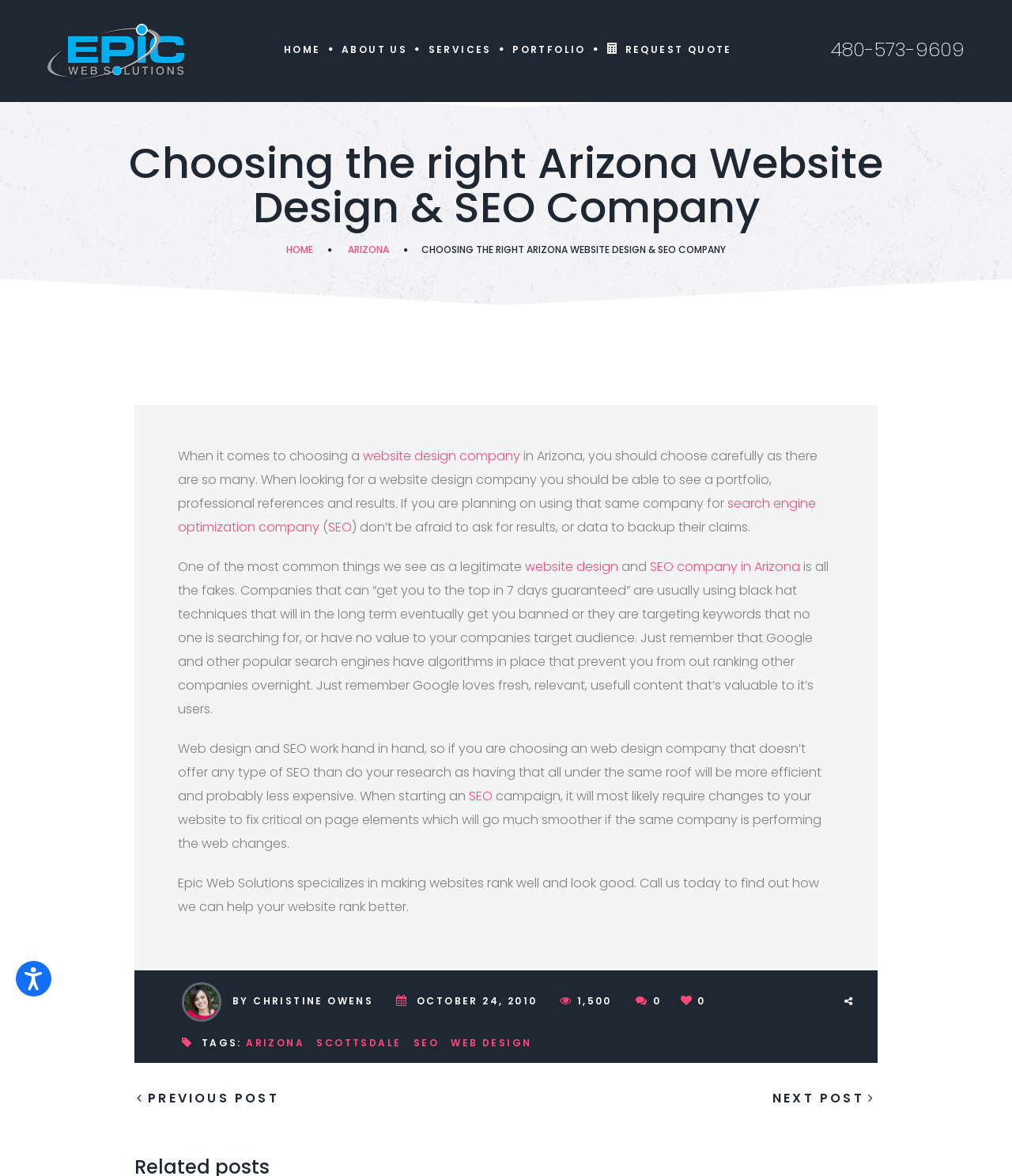Observe the image and answer the following question in detail: What should you look for in a website design company?

According to the article, when choosing a website design company, you should look for a portfolio, professional references, and results, and also be wary of companies that promise unrealistic results.